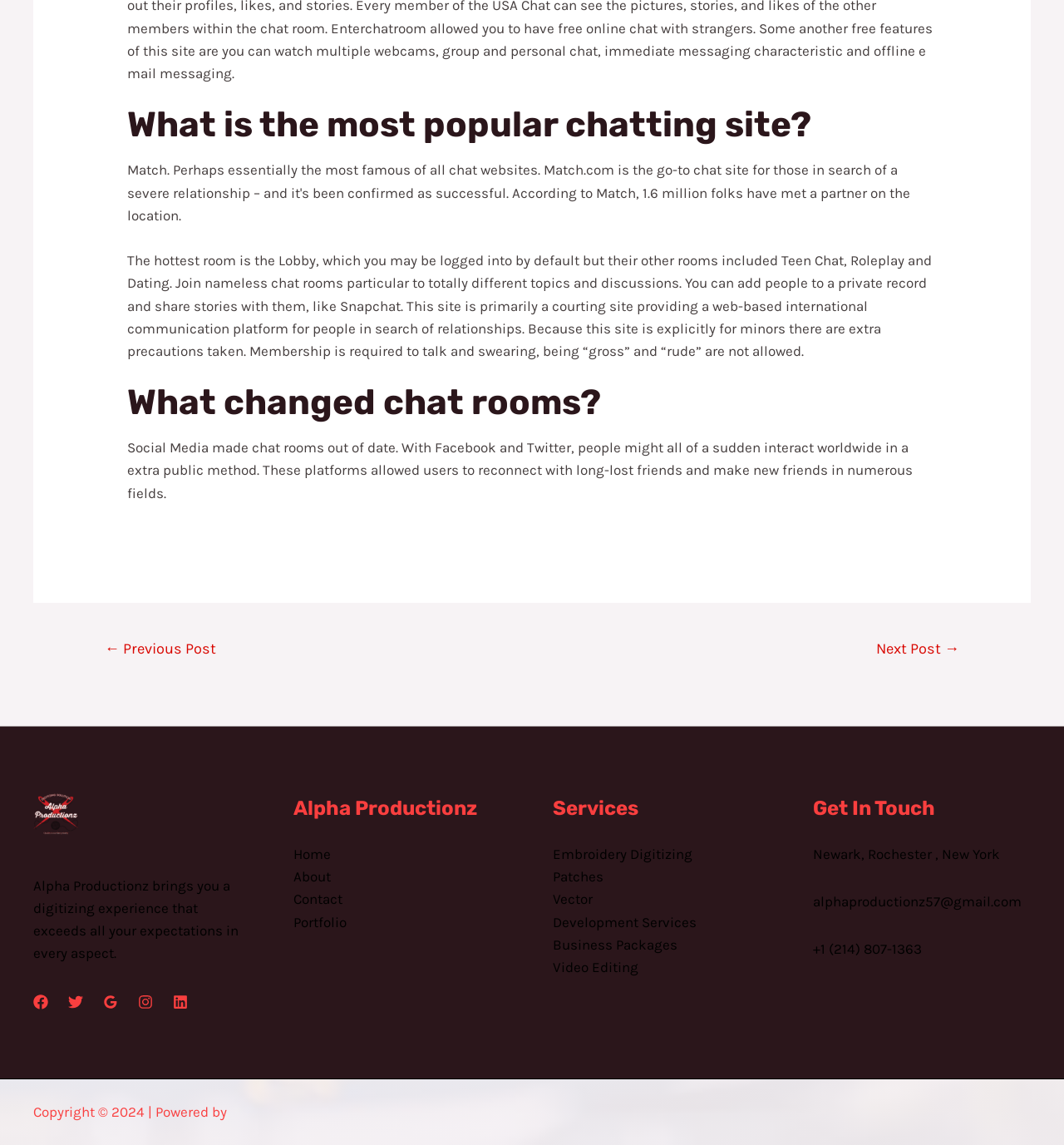What is the purpose of the website?
Look at the screenshot and give a one-word or phrase answer.

Dating and communication